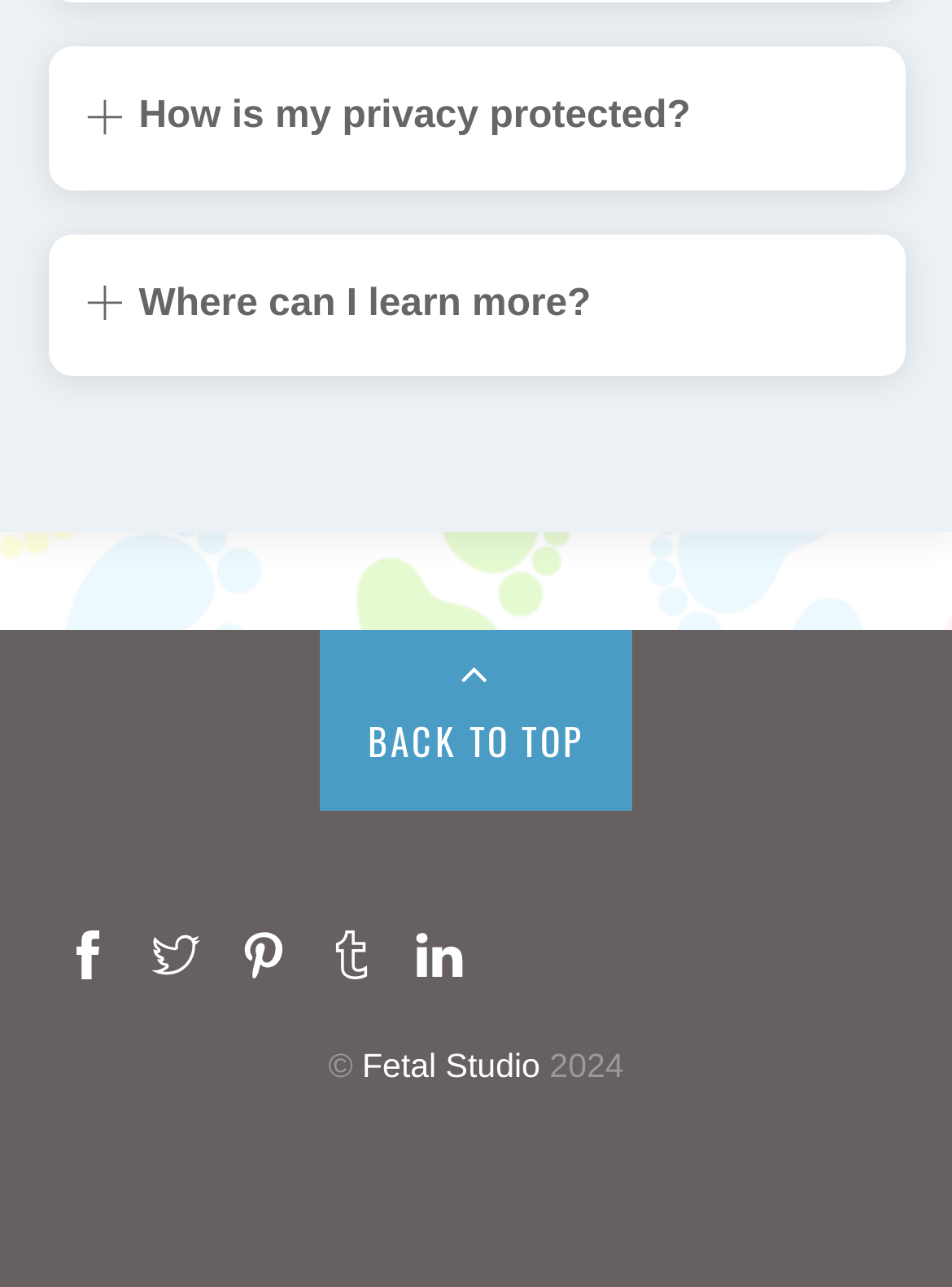Pinpoint the bounding box coordinates for the area that should be clicked to perform the following instruction: "Visit Facebook".

[0.055, 0.723, 0.127, 0.755]